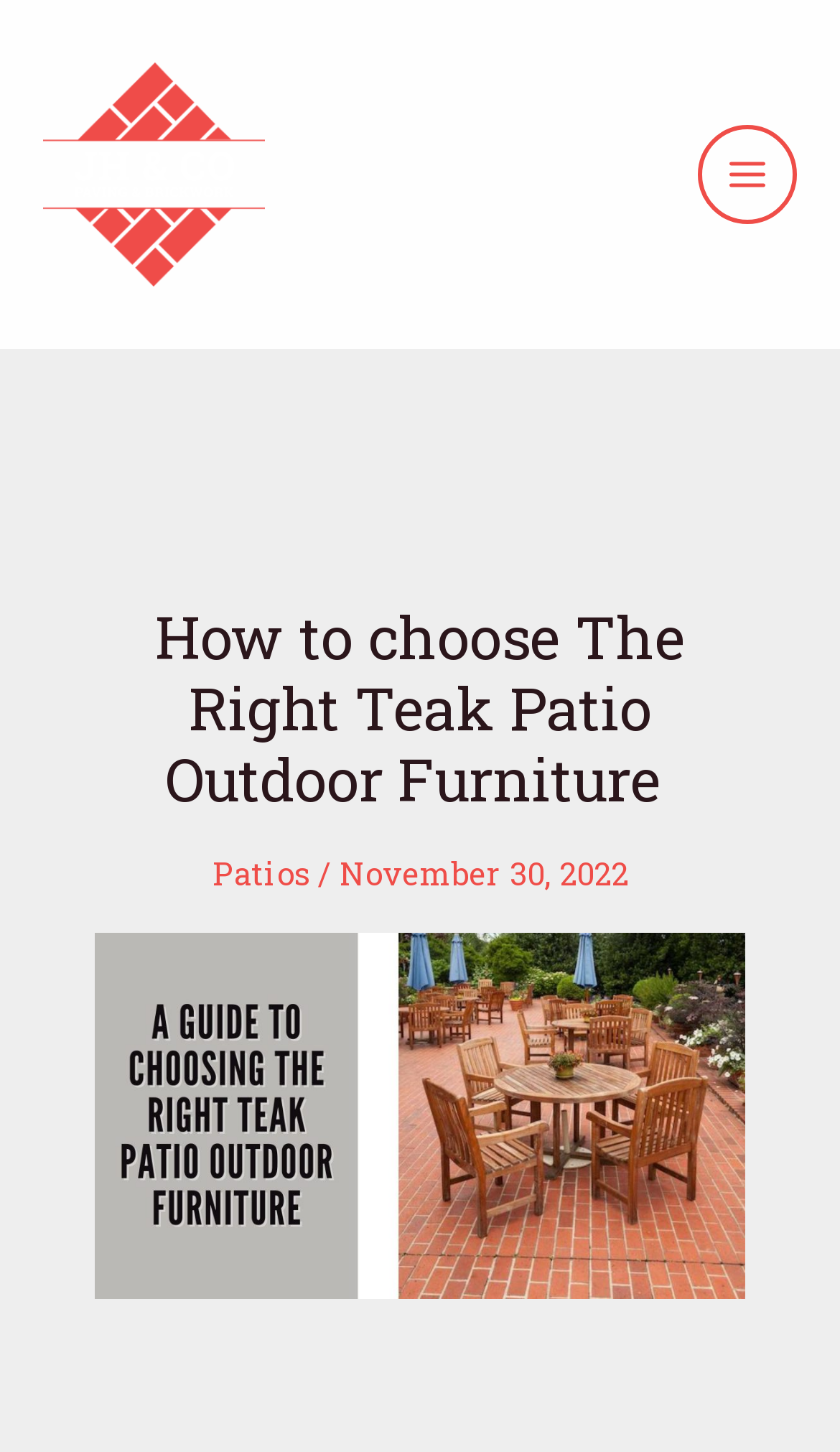Your task is to find and give the main heading text of the webpage.

How to choose The Right Teak Patio Outdoor Furniture 